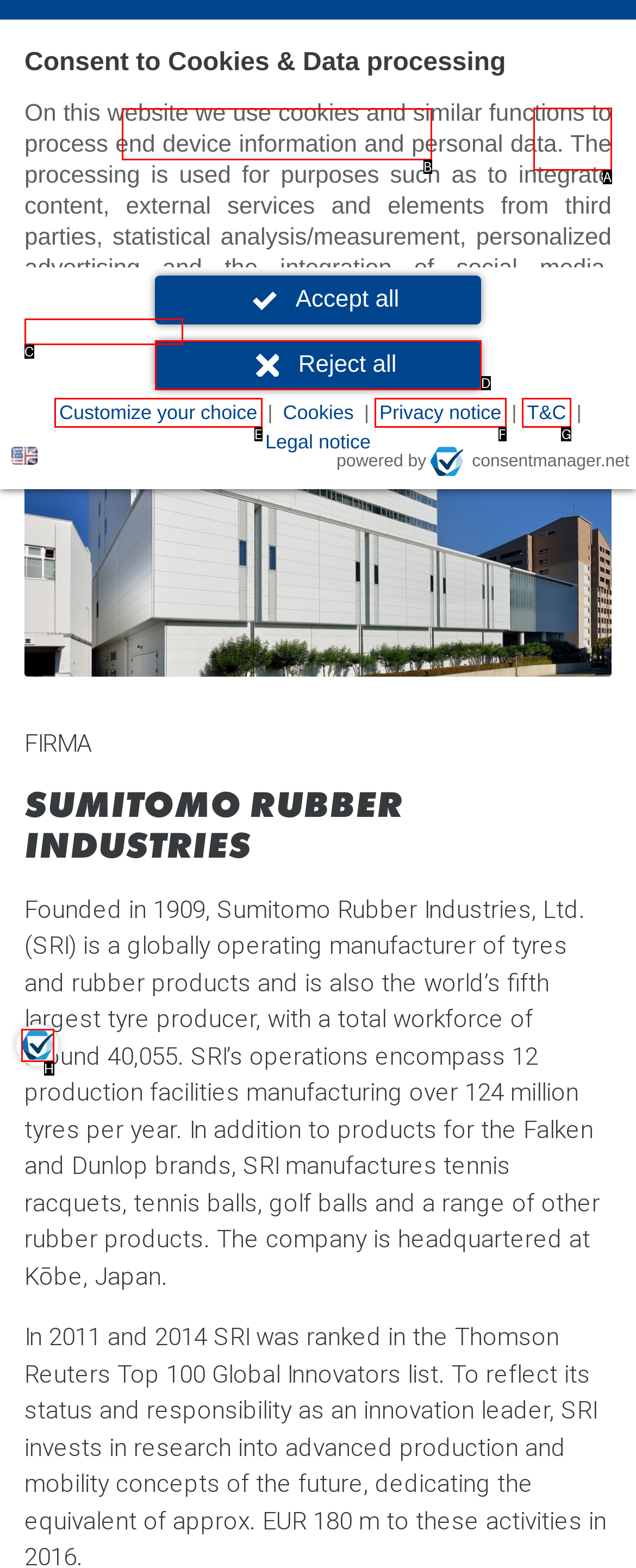Determine the letter of the element to click to accomplish this task: Click the logo. Respond with the letter.

B